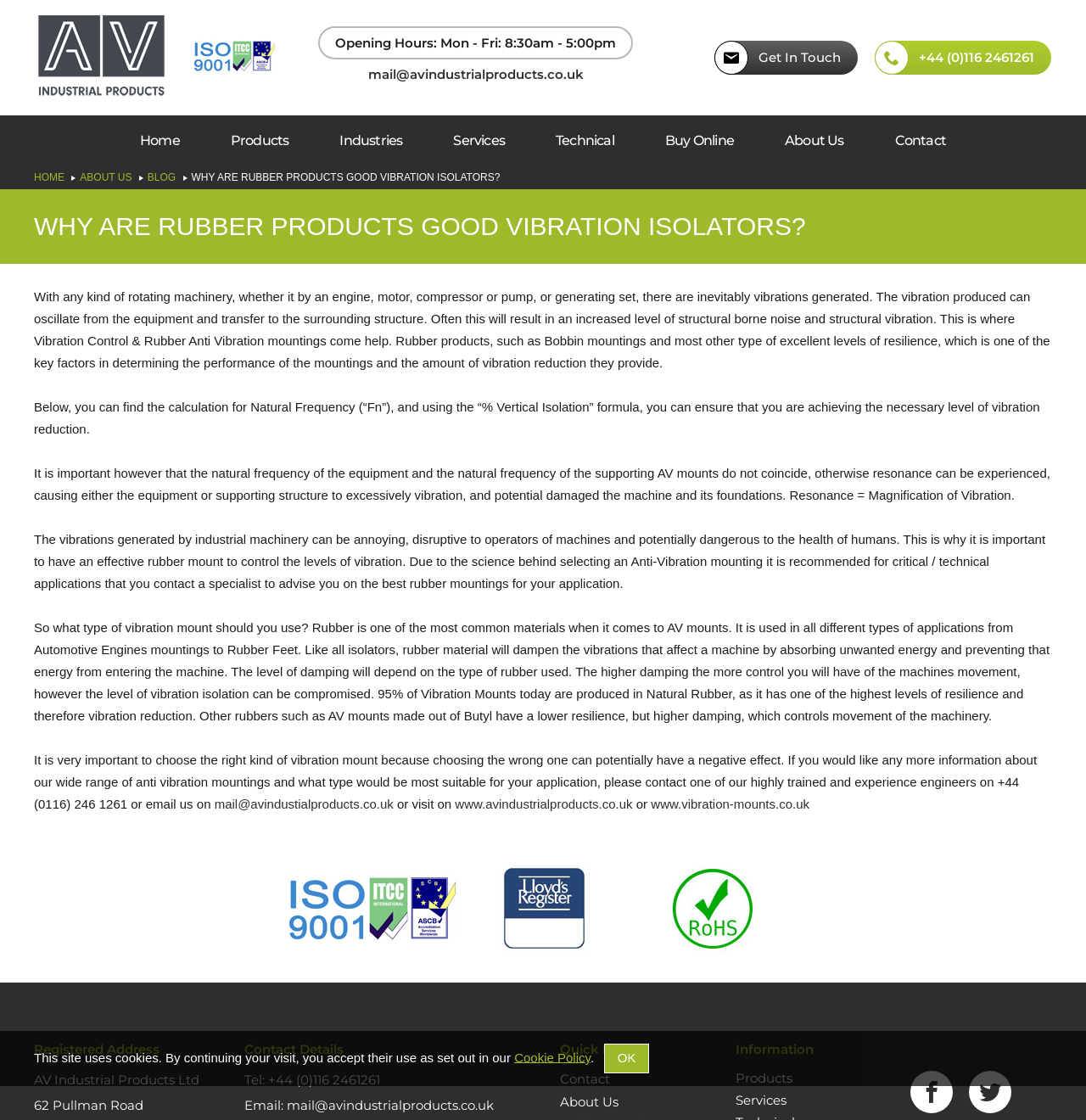For the element described, predict the bounding box coordinates as (top-left x, top-left y, bottom-right x, bottom-right y). All values should be between 0 and 1. Element description: Services

[0.677, 0.975, 0.724, 0.989]